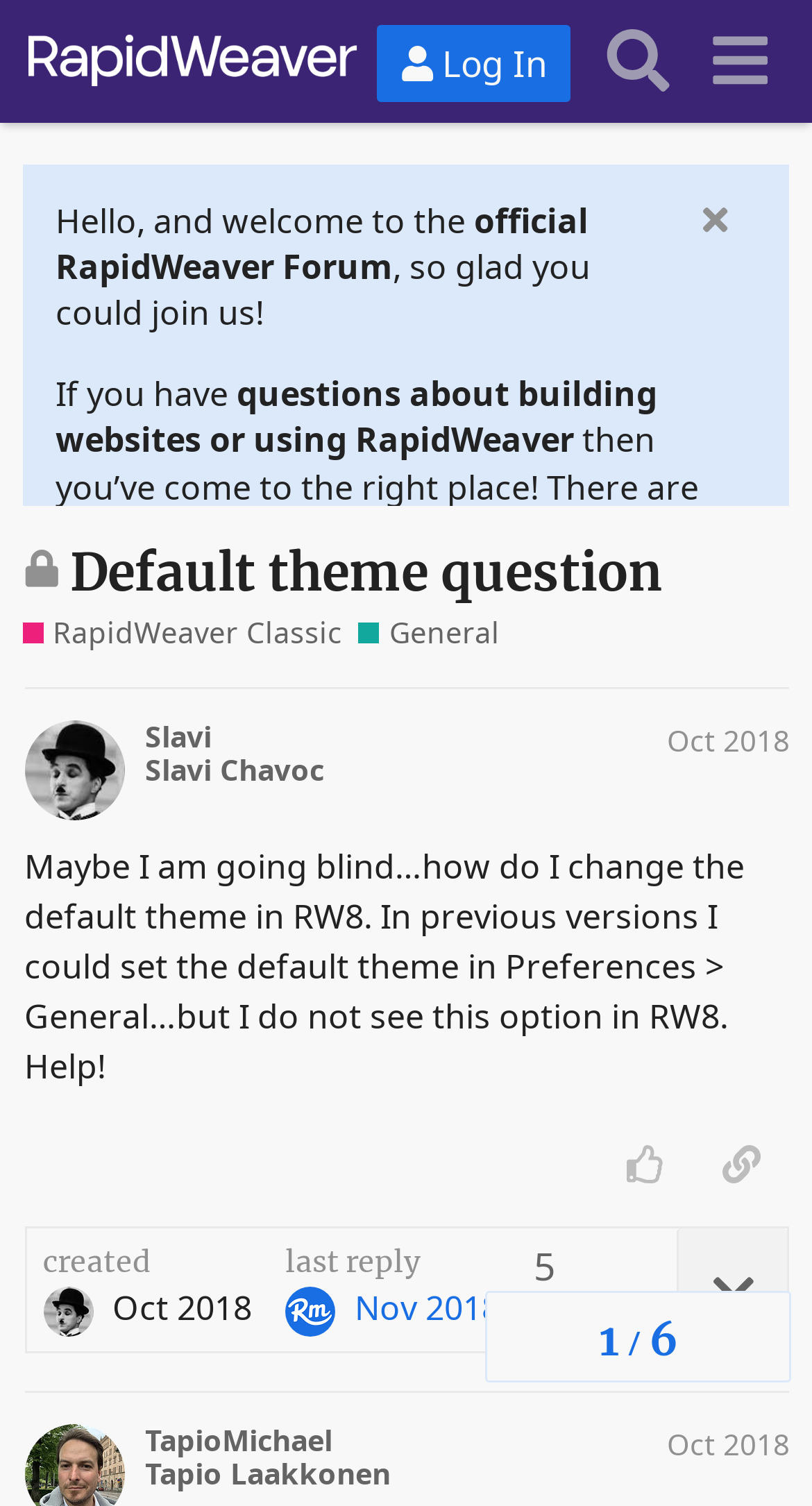Detail the various sections and features of the webpage.

This webpage is a forum discussion page from RapidWeaver Classic, a website building platform. At the top, there is a header section with a logo and navigation buttons, including "Log In", "Search", and a menu button. Below the header, there is a welcome message that introduces the forum and encourages users to sign up and participate.

The main content of the page is a discussion thread, with the original post at the top. The post is from a user named Slavi, who is asking how to change the default theme in RapidWeaver 8. The post is dated October 2018 and has a few buttons below it, including a "Like" button and a "Copy link" button.

Below the original post, there is a reply from another user, TapioMichael, who is responding to Slavi's question. The reply is also dated October 2018.

On the right side of the page, there is a navigation section that shows the topic progress, with a heading that says "1/6" and a few buttons to navigate through the topic.

At the bottom of the page, there is a section that shows the number of replies to the topic and the date of the last reply.